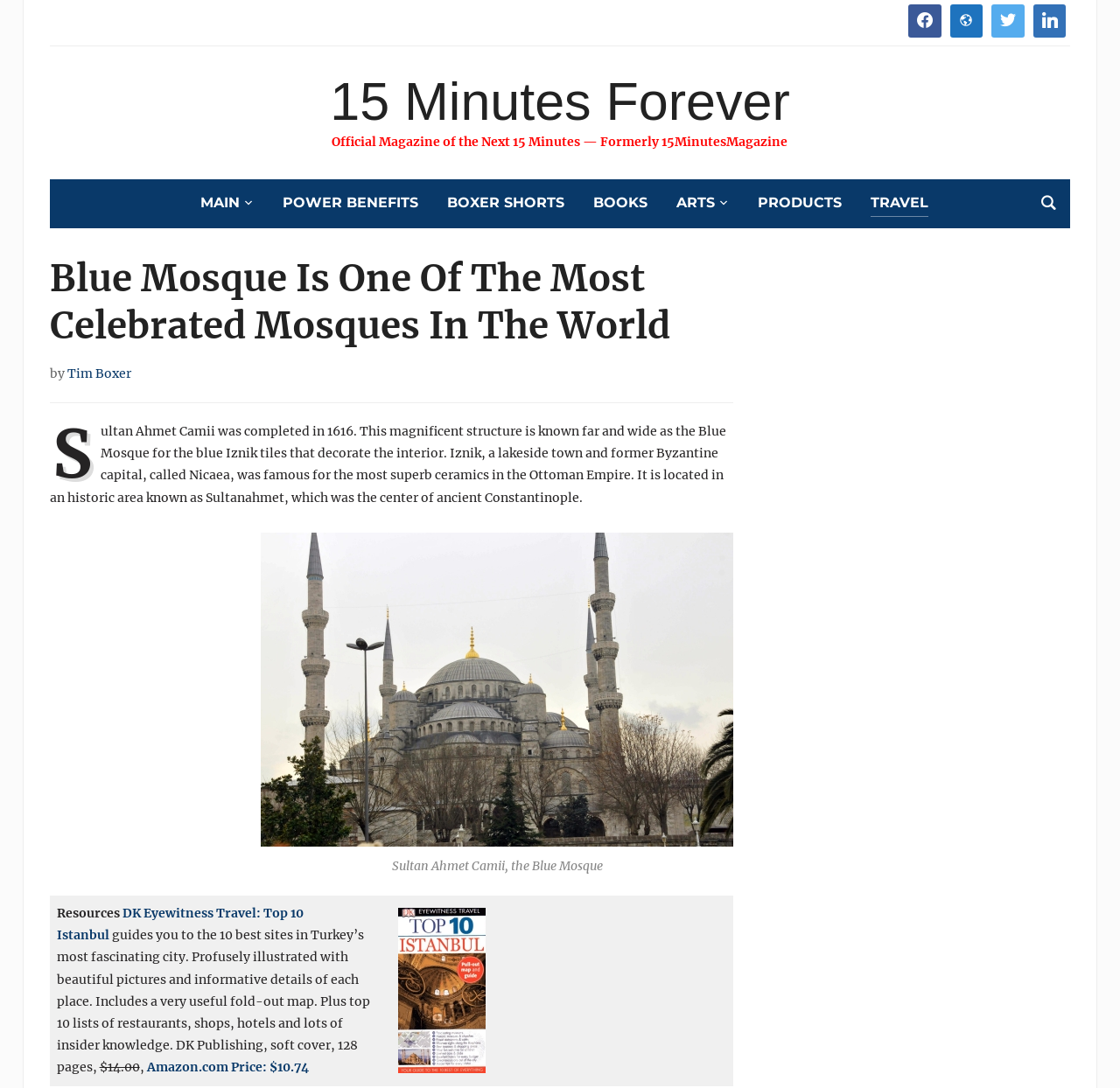What is the name of the author of the article?
From the details in the image, answer the question comprehensively.

The webpage mentions 'by Tim Boxer' below the heading, indicating that Tim Boxer is the author of the article.